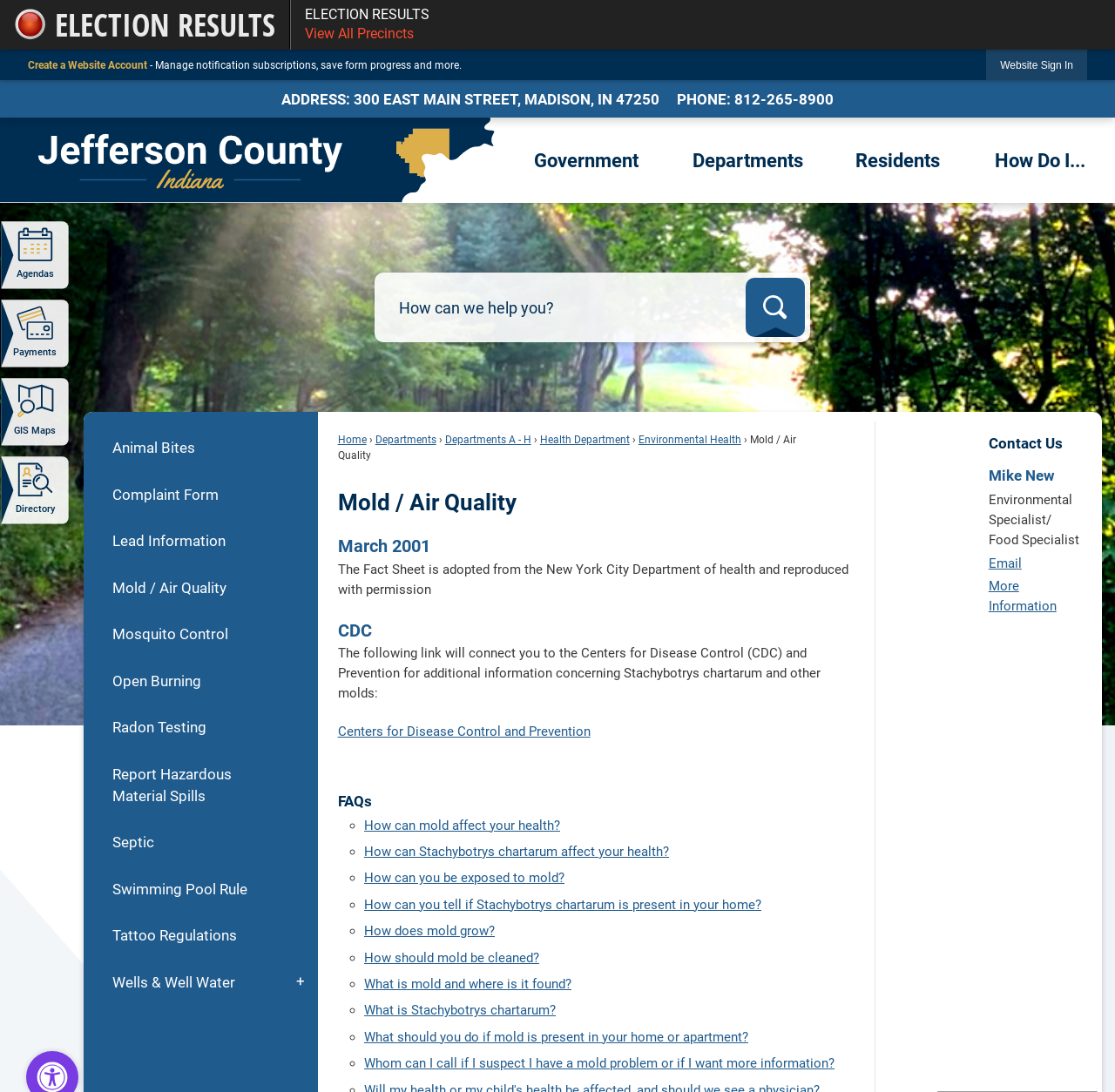Using the image as a reference, answer the following question in as much detail as possible:
How many FAQs are listed on the webpage?

I found the FAQs by looking at the 'FAQs' section, which is located at the bottom of the webpage, and counted the number of links starting with 'How...' and found 13 FAQs.